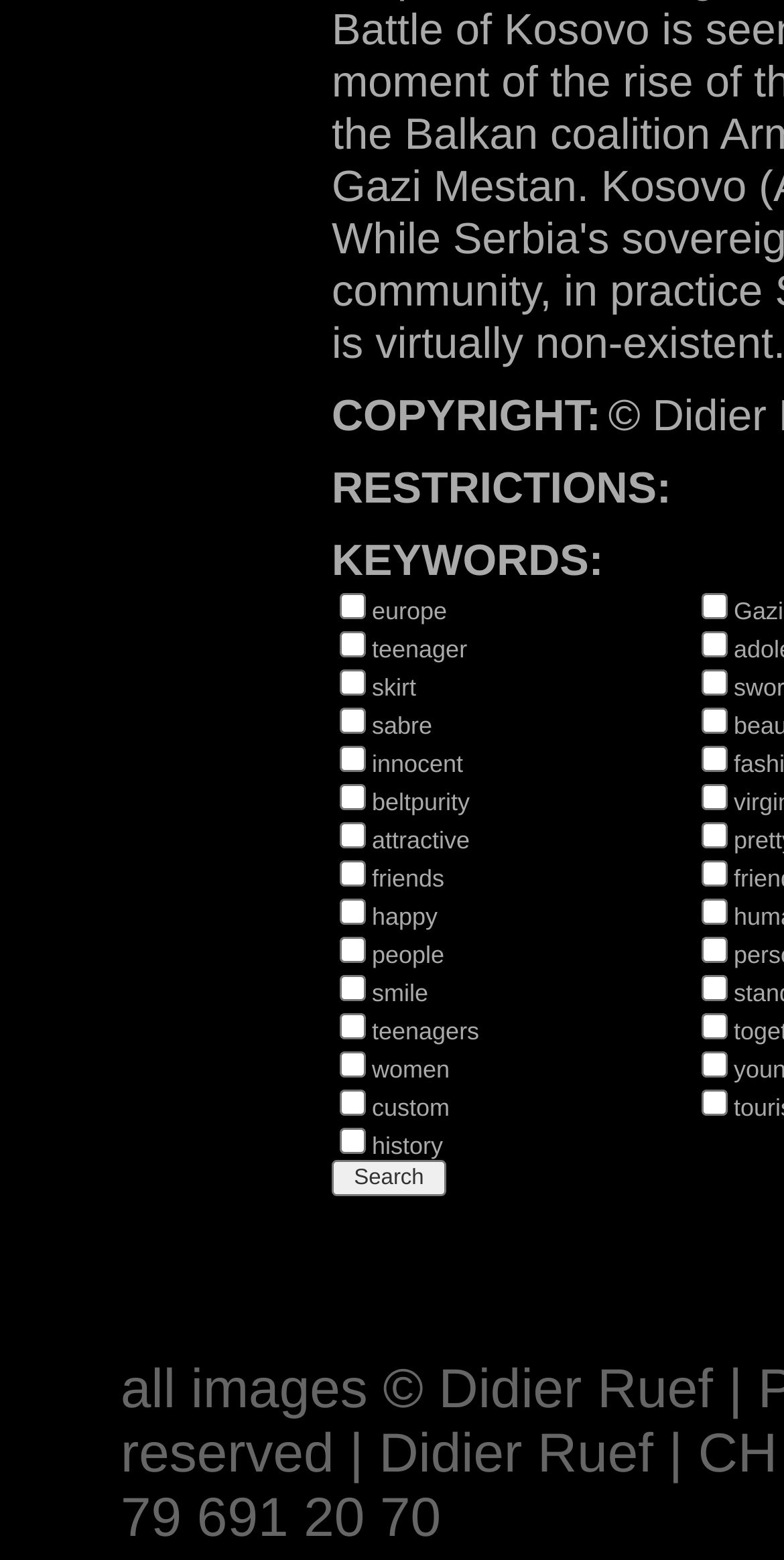Given the element description parent_node: europe value="Search", predict the bounding box coordinates for the UI element in the webpage screenshot. The format should be (top-left x, top-left y, bottom-right x, bottom-right y), and the values should be between 0 and 1.

[0.423, 0.744, 0.569, 0.767]